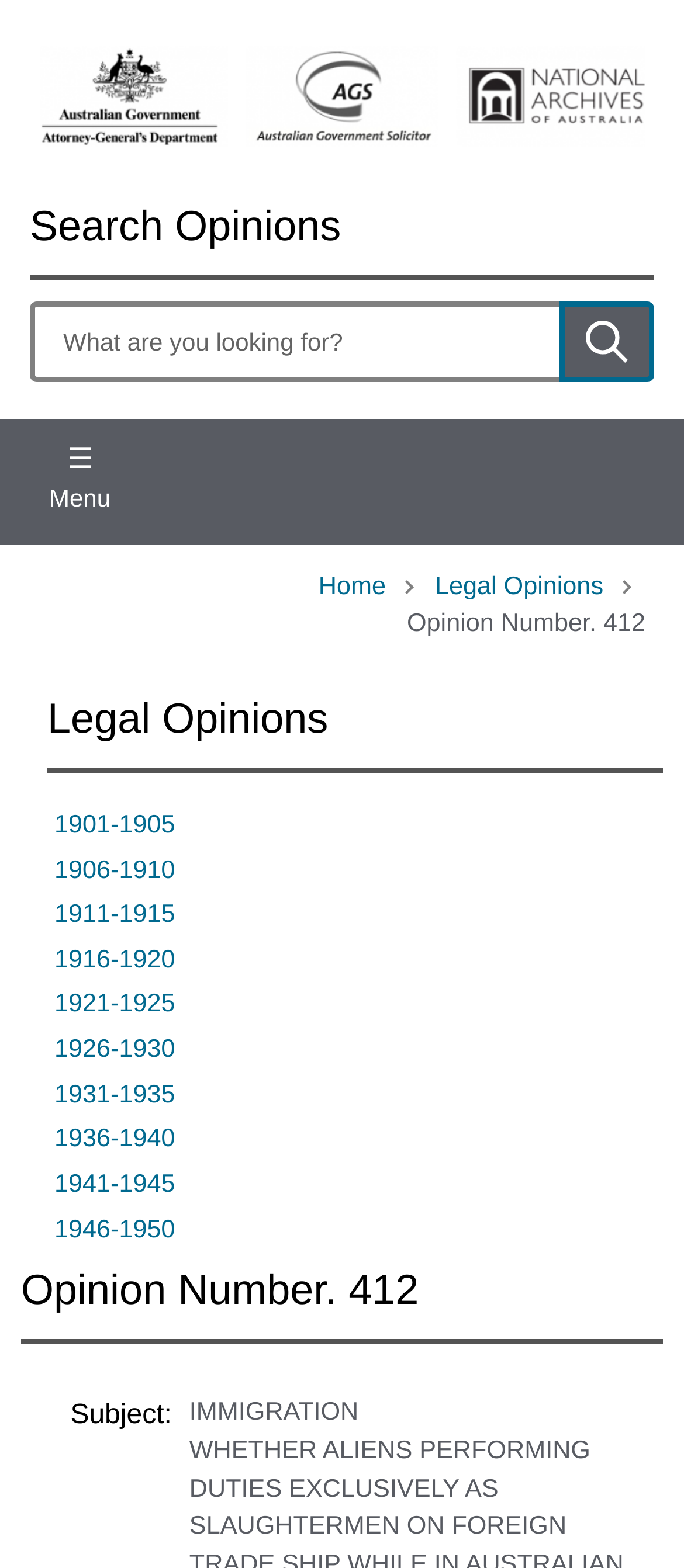What is the subject of Opinion Number 412?
Using the image, respond with a single word or phrase.

IMMIGRATION